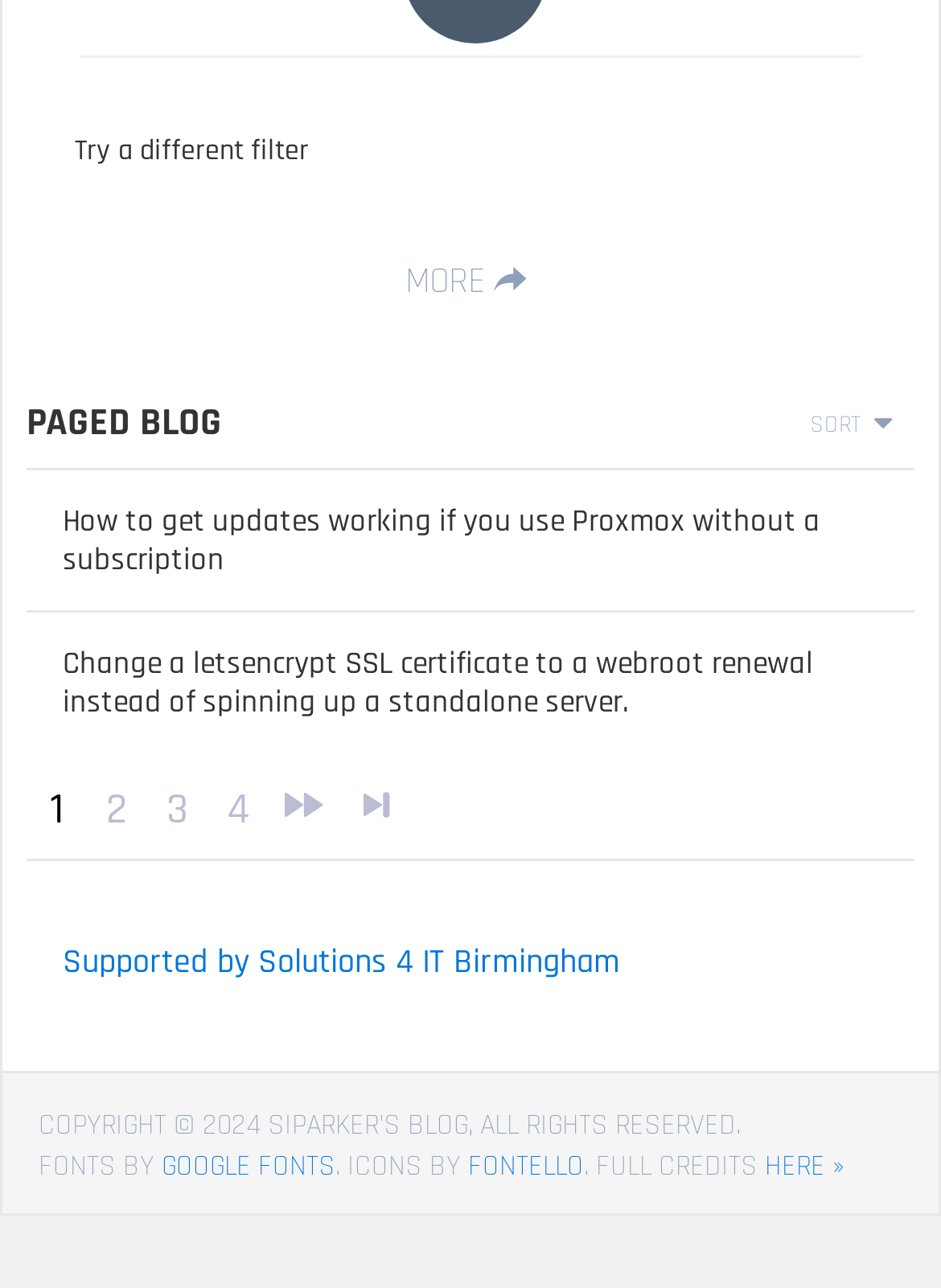Predict the bounding box of the UI element that fits this description: "here »".

[0.813, 0.892, 0.897, 0.92]